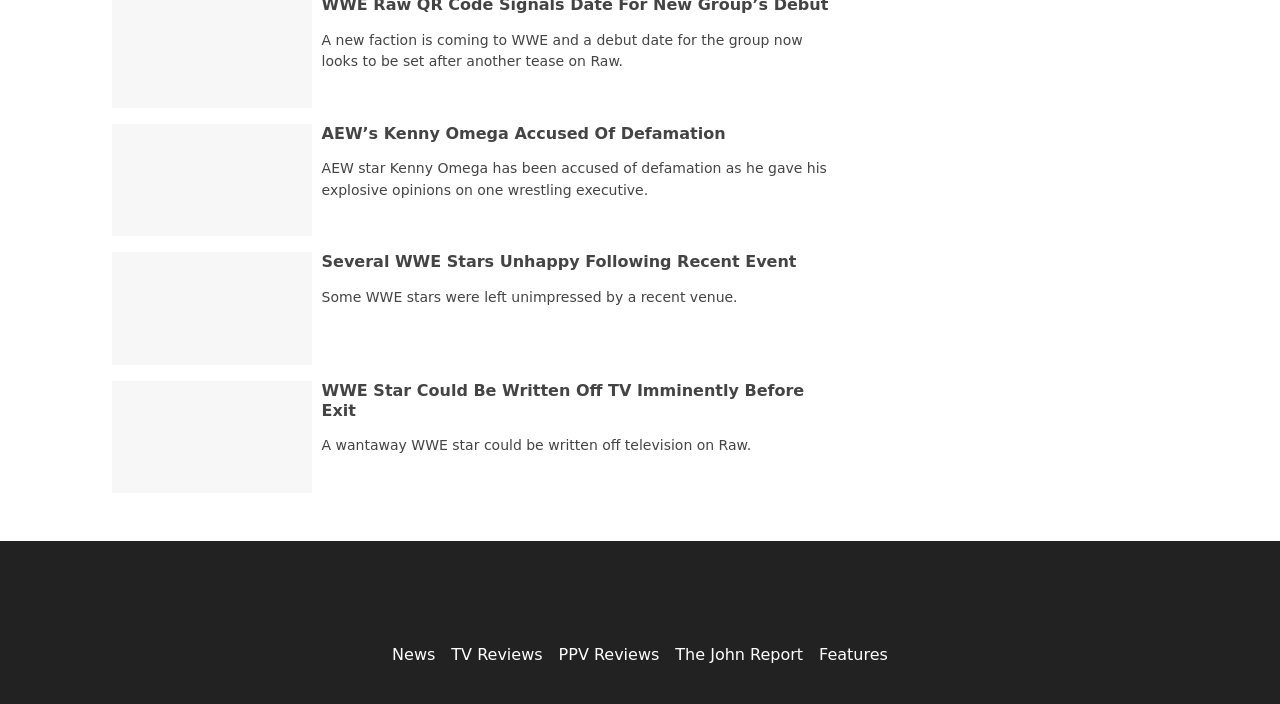Find the bounding box coordinates of the element's region that should be clicked in order to follow the given instruction: "Check out the latest WWE news". The coordinates should consist of four float numbers between 0 and 1, i.e., [left, top, right, bottom].

[0.306, 0.915, 0.34, 0.942]